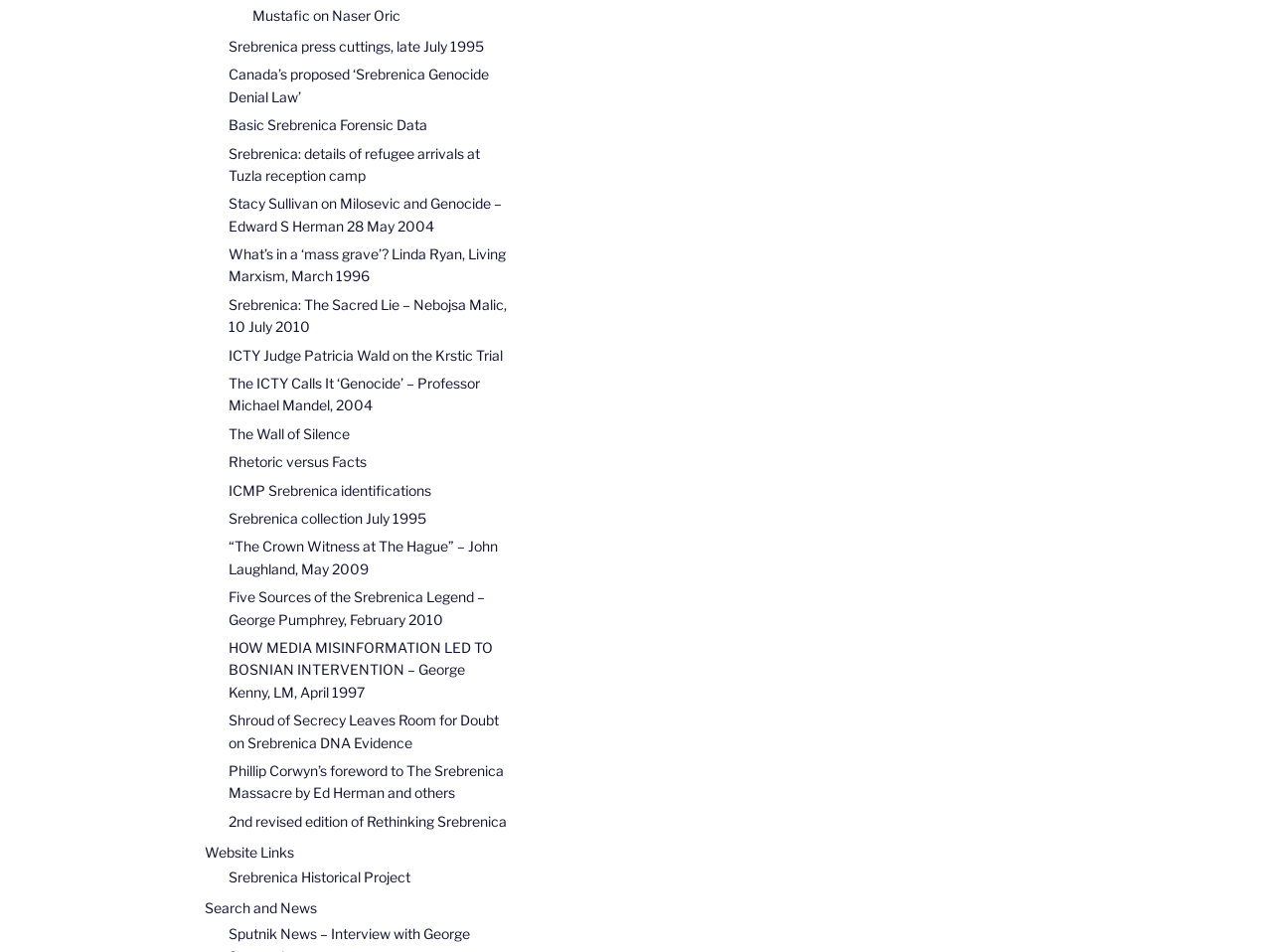Answer the question briefly using a single word or phrase: 
What is the purpose of the 'Search and News' link?

Search functionality